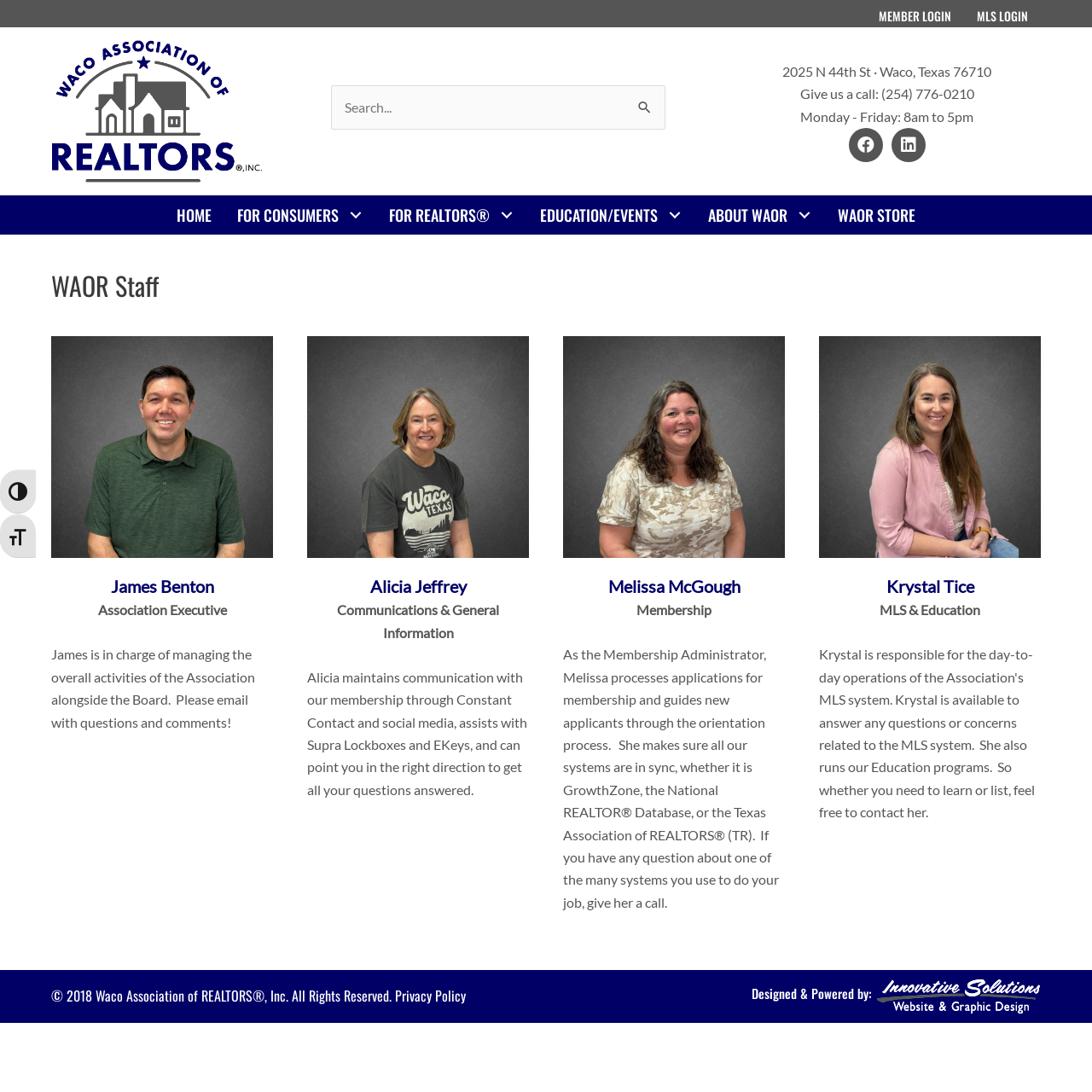Create an elaborate caption for the webpage.

The webpage is about the WAOR Staff, specifically showcasing the team members of the Waco Association of Realtors. At the top, there are two buttons for toggling high contrast and font size, followed by a navigation bar with links to "MEMBER LOGIN" and "MLS LOGIN". The WAOR logo is situated on the top left, accompanied by a search bar with a "Search" button.

Below the navigation bar, there is a section displaying the organization's address, phone number, and operating hours. Social media buttons for Facebook and LinkedIn are also present. The main menu is divided into sections, including "HOME", "FOR CONSUMERS", "FOR REALTORS", "EDUCATION/EVENTS", "ABOUT WAOR", and "WAOR STORE".

The main content area is dedicated to showcasing the WAOR staff members, with a heading "WAOR Staff" at the top. Each staff member is presented with their name, title, and a brief description of their role. There are images accompanying each staff member's information. The staff members listed are James Benton, Association Executive; Alicia Jeffrey, Communications; Melissa McGough, Membership; and Krystal Tice, MLS & Education.

At the bottom of the page, there is a section with copyright information, a link to the Privacy Policy, and a credit to Innovative Solutions Waco for the website and graphic design.